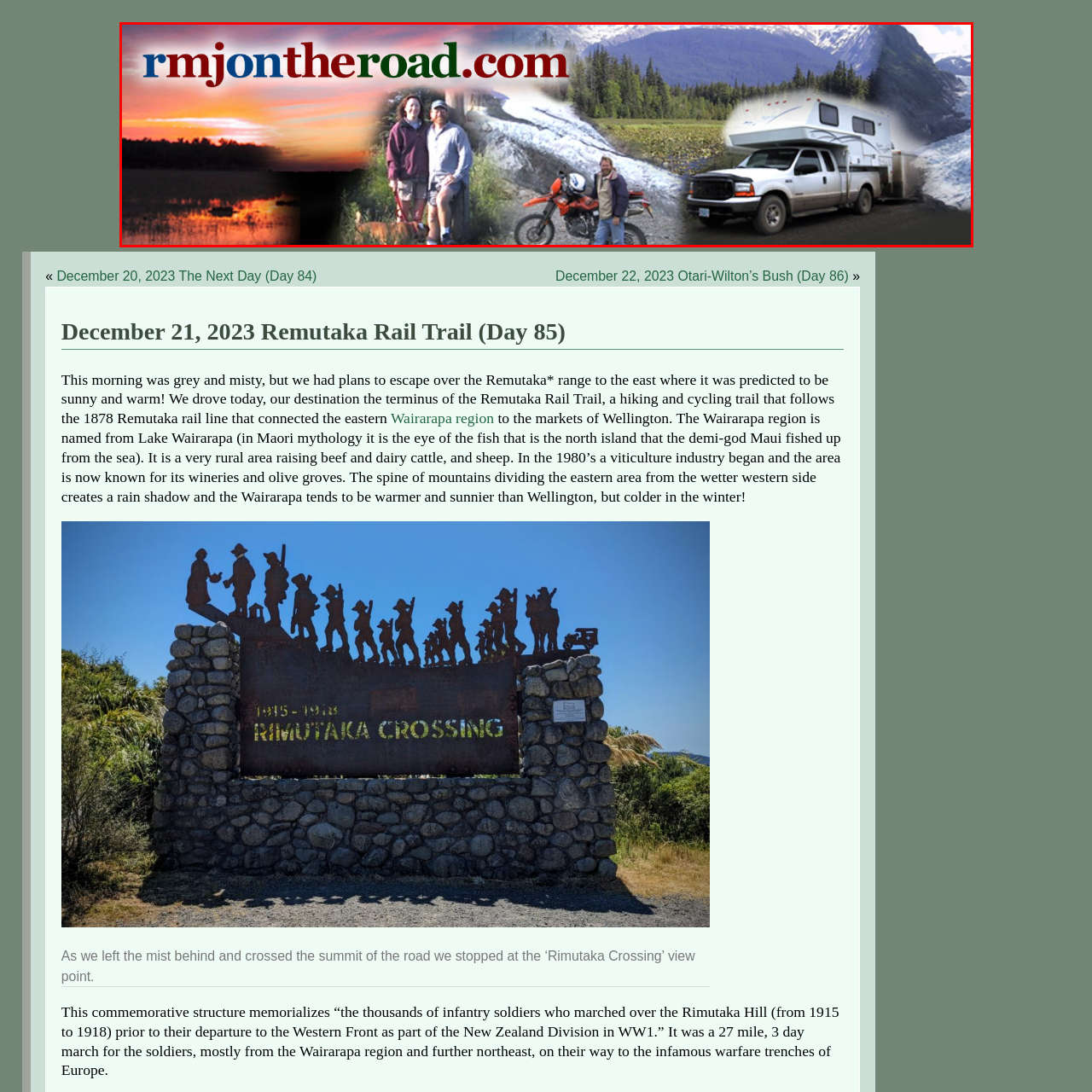What is the theme of the blog?
Please carefully analyze the image highlighted by the red bounding box and give a thorough response based on the visual information contained within that section.

The caption describes the image as showcasing a 'blend of adventure and exploration', indicating that the theme of the blog is focused on travel, outdoor experiences, and discovering new horizons.